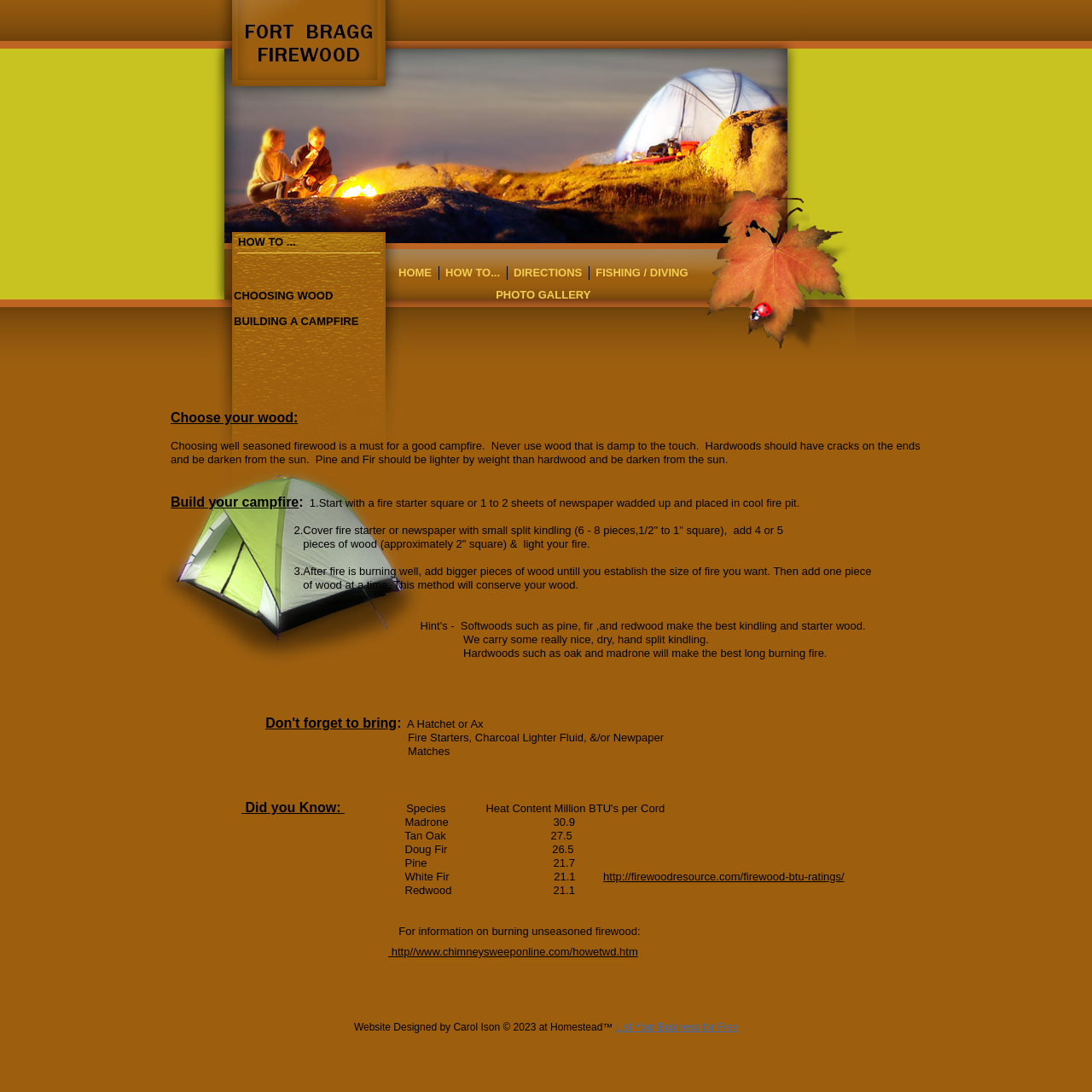Please provide a detailed answer to the question below by examining the image:
What is the purpose of the link at the bottom of the webpage?

The link at the bottom of the webpage is labeled 'http://firewoodresource.com/firewood-btu-ratings/', which suggests that it provides more information on the BTU ratings of different types of firewood.